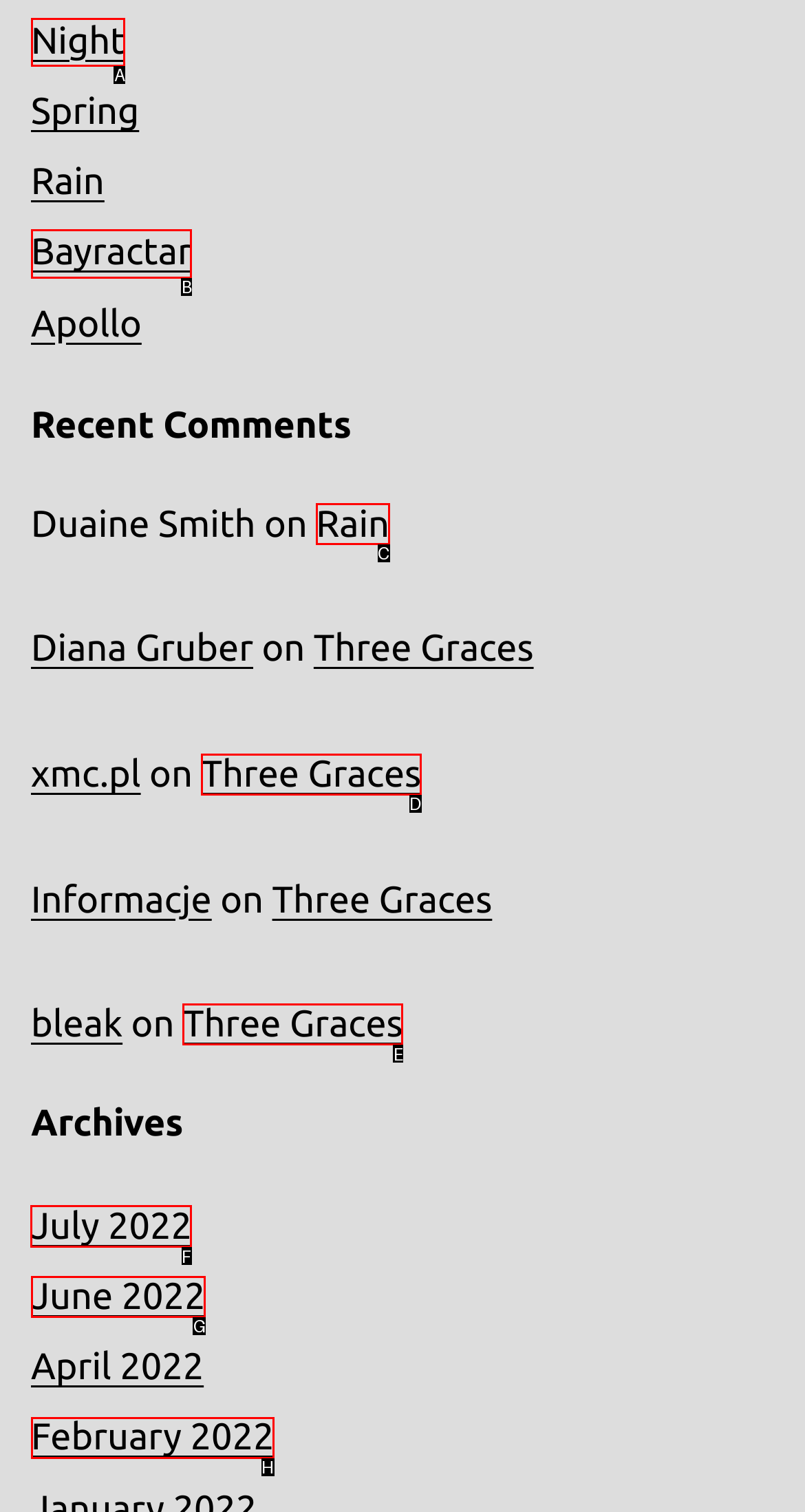Indicate which HTML element you need to click to complete the task: Select the 'July 2022' archive. Provide the letter of the selected option directly.

F